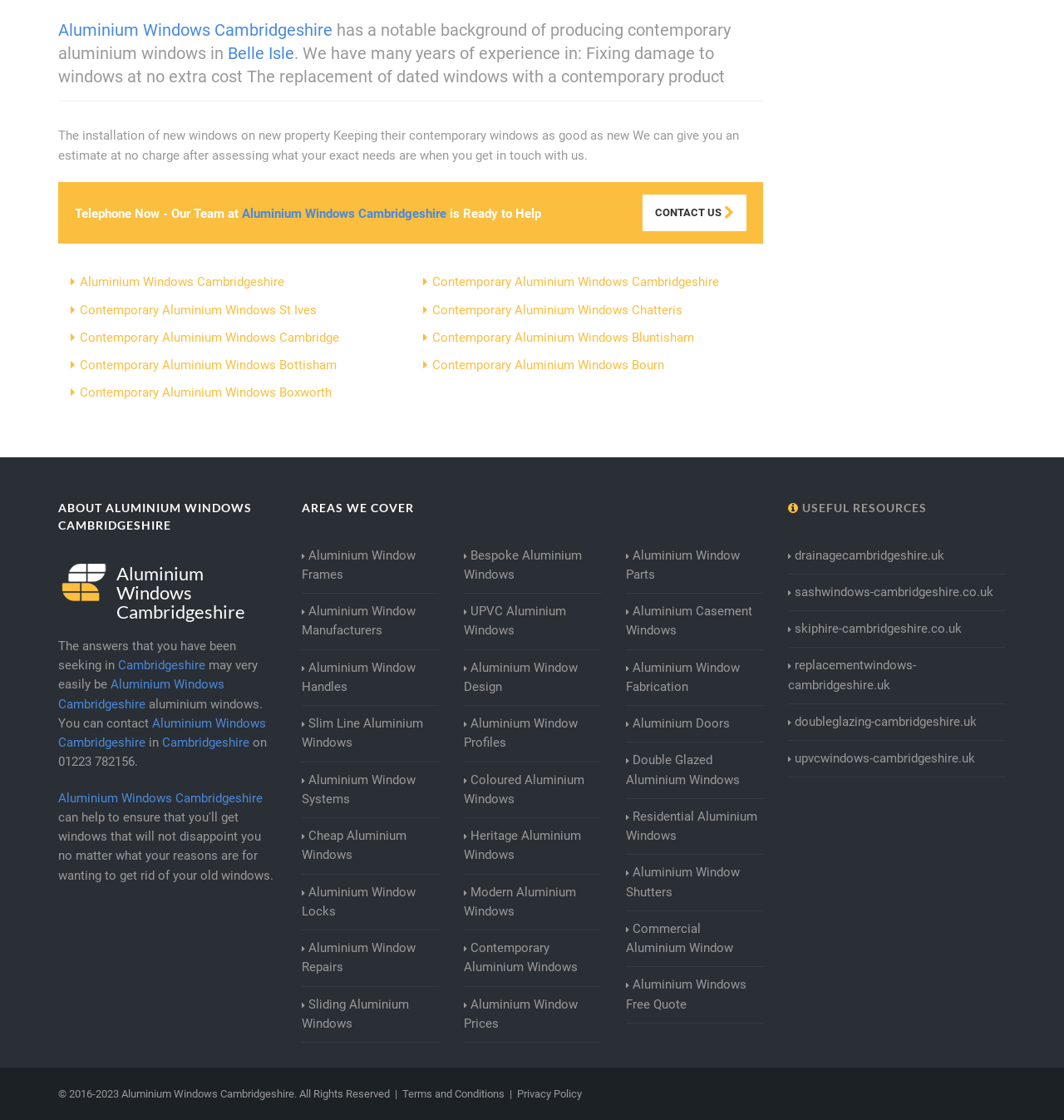What types of aluminium windows are available?
Using the image as a reference, give a one-word or short phrase answer.

Various types